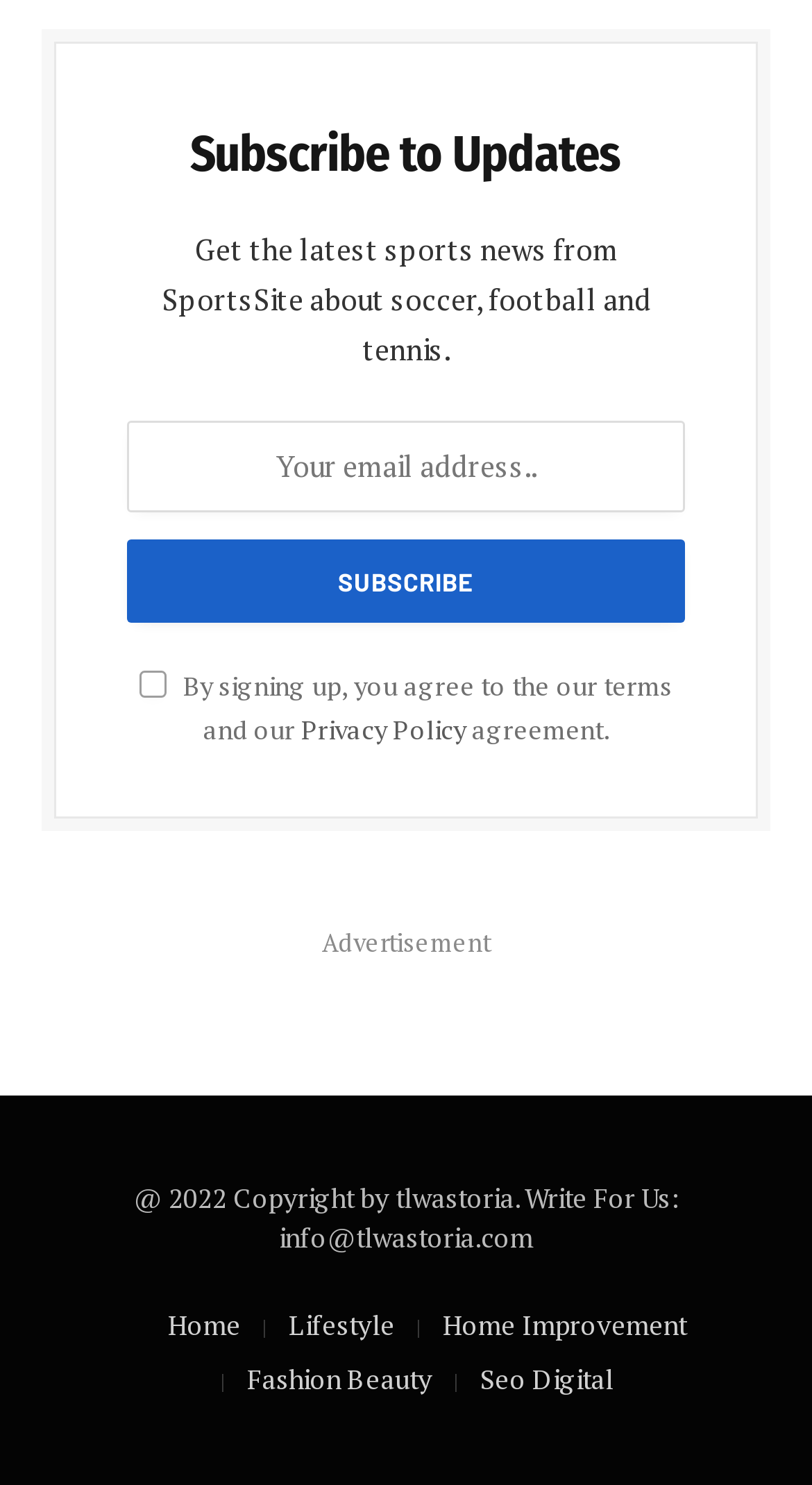Highlight the bounding box coordinates of the element you need to click to perform the following instruction: "Read privacy policy."

[0.371, 0.48, 0.573, 0.504]